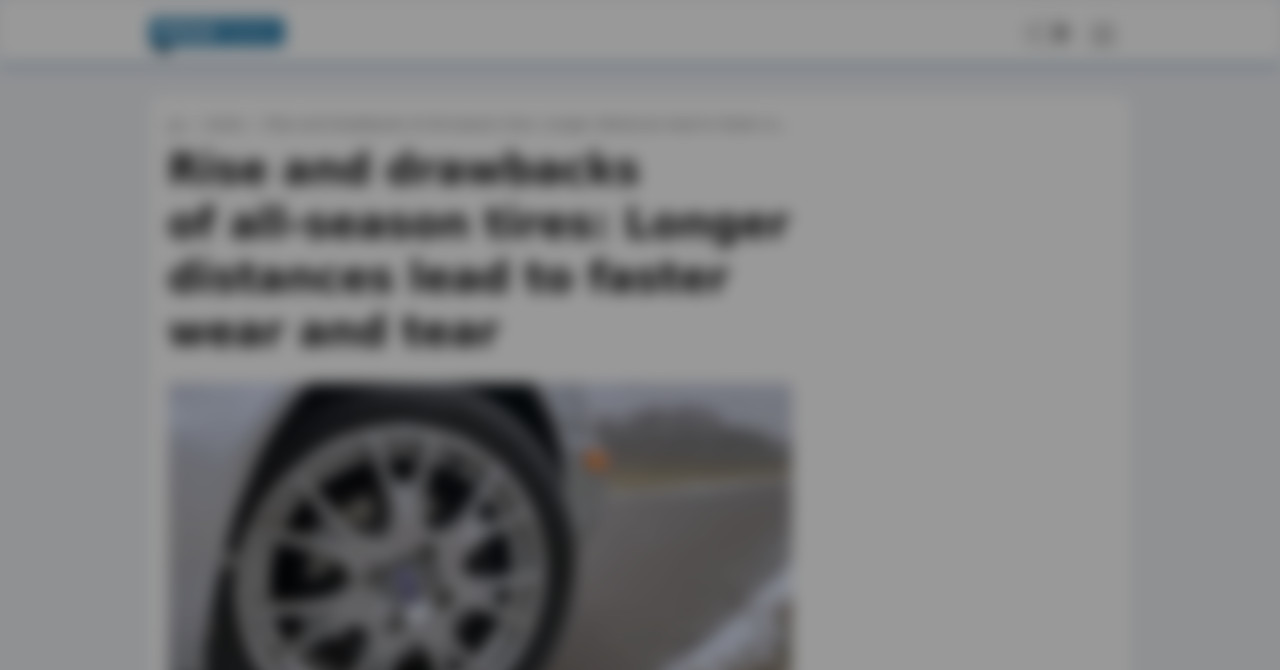Is the link 'Autos' a subcategory?
Provide an in-depth and detailed explanation in response to the question.

The link 'Autos' is located within the menu button element, and its bounding box coordinates indicate it is nested within the menu, suggesting it is a subcategory or submenu item.